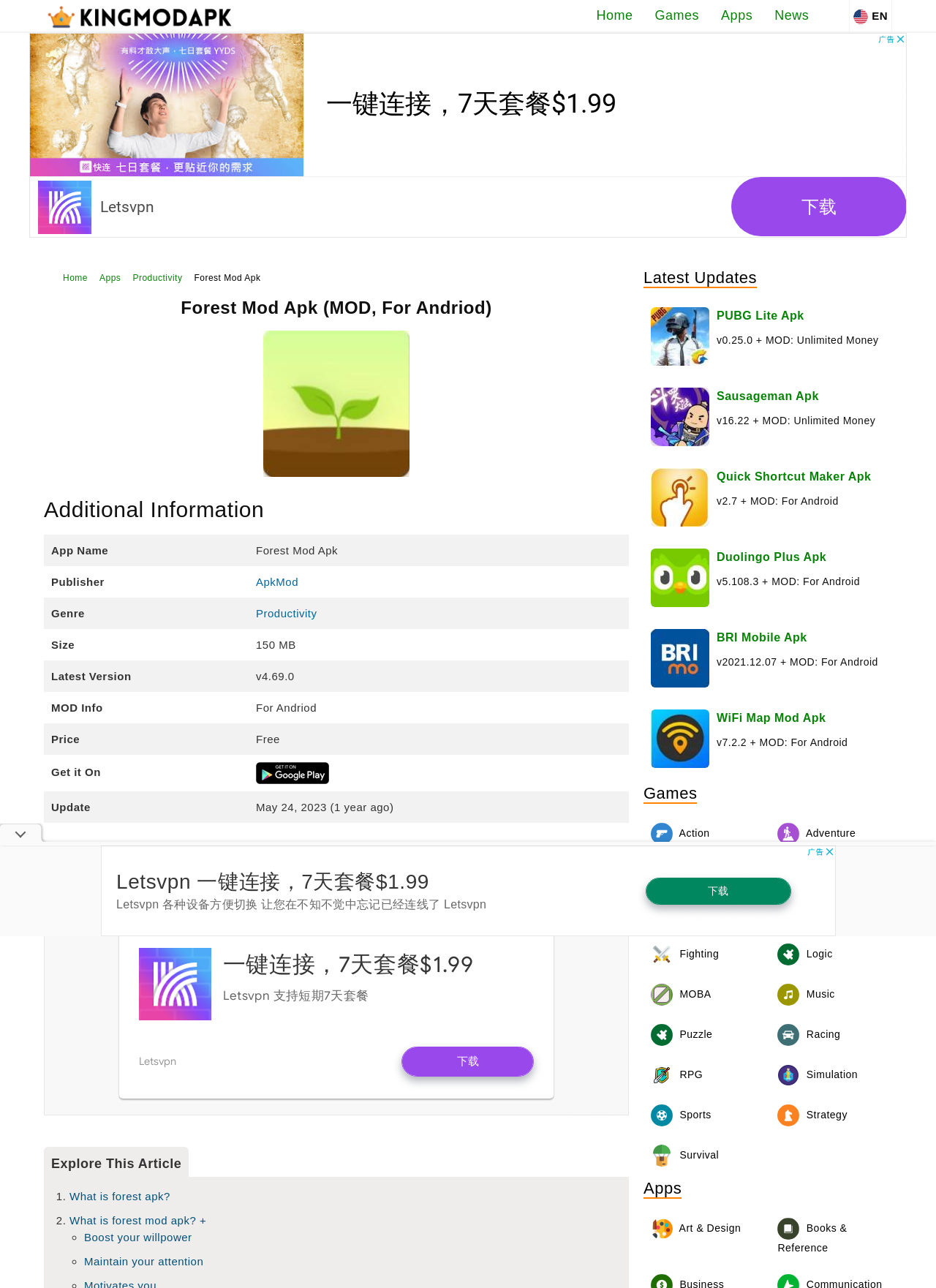Please answer the following question using a single word or phrase: 
What is the latest version of the app?

v4.69.0